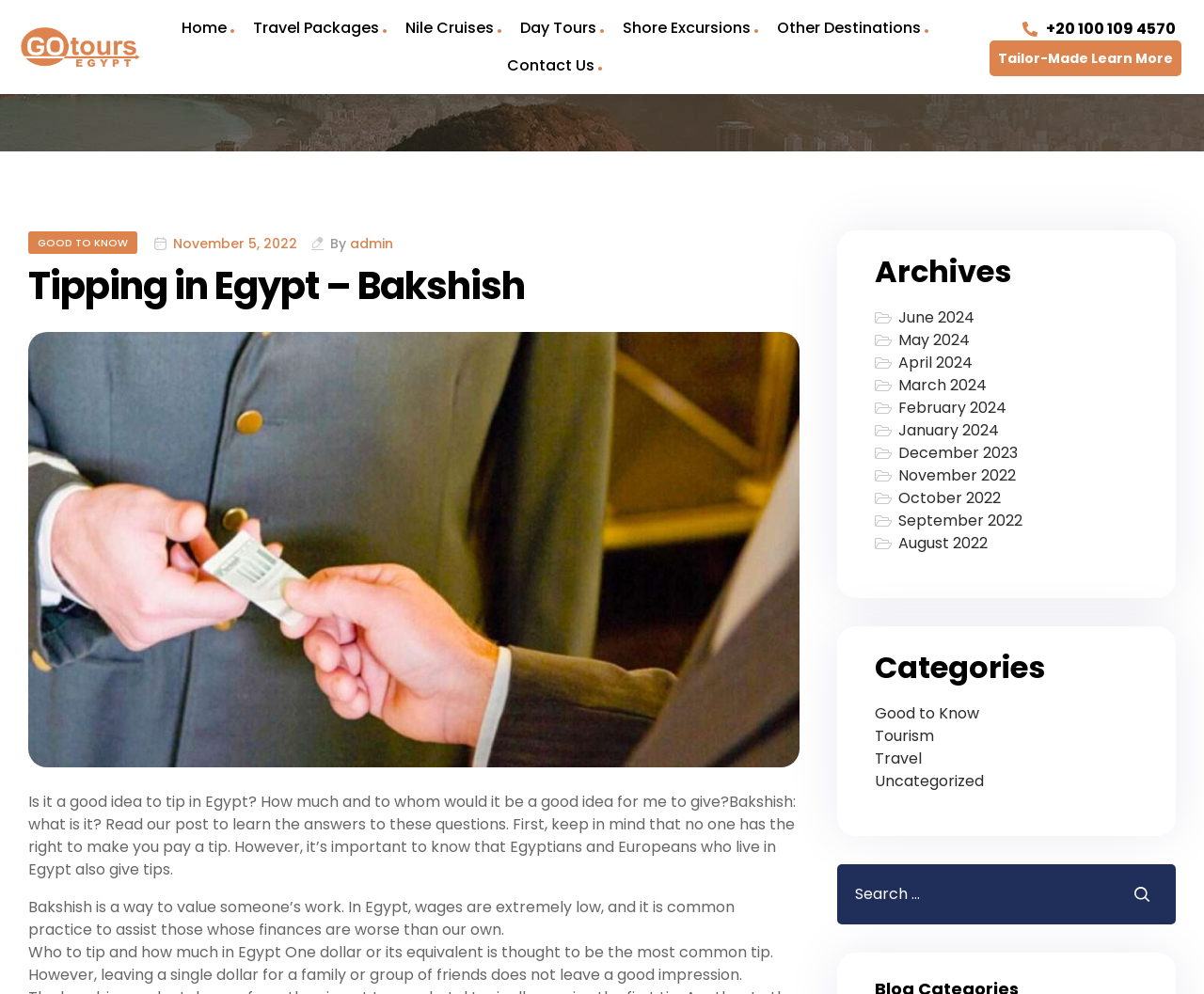Locate the bounding box coordinates of the clickable area needed to fulfill the instruction: "Read the 'Tipping in Egypt – Bakshish' article".

[0.023, 0.266, 0.664, 0.309]